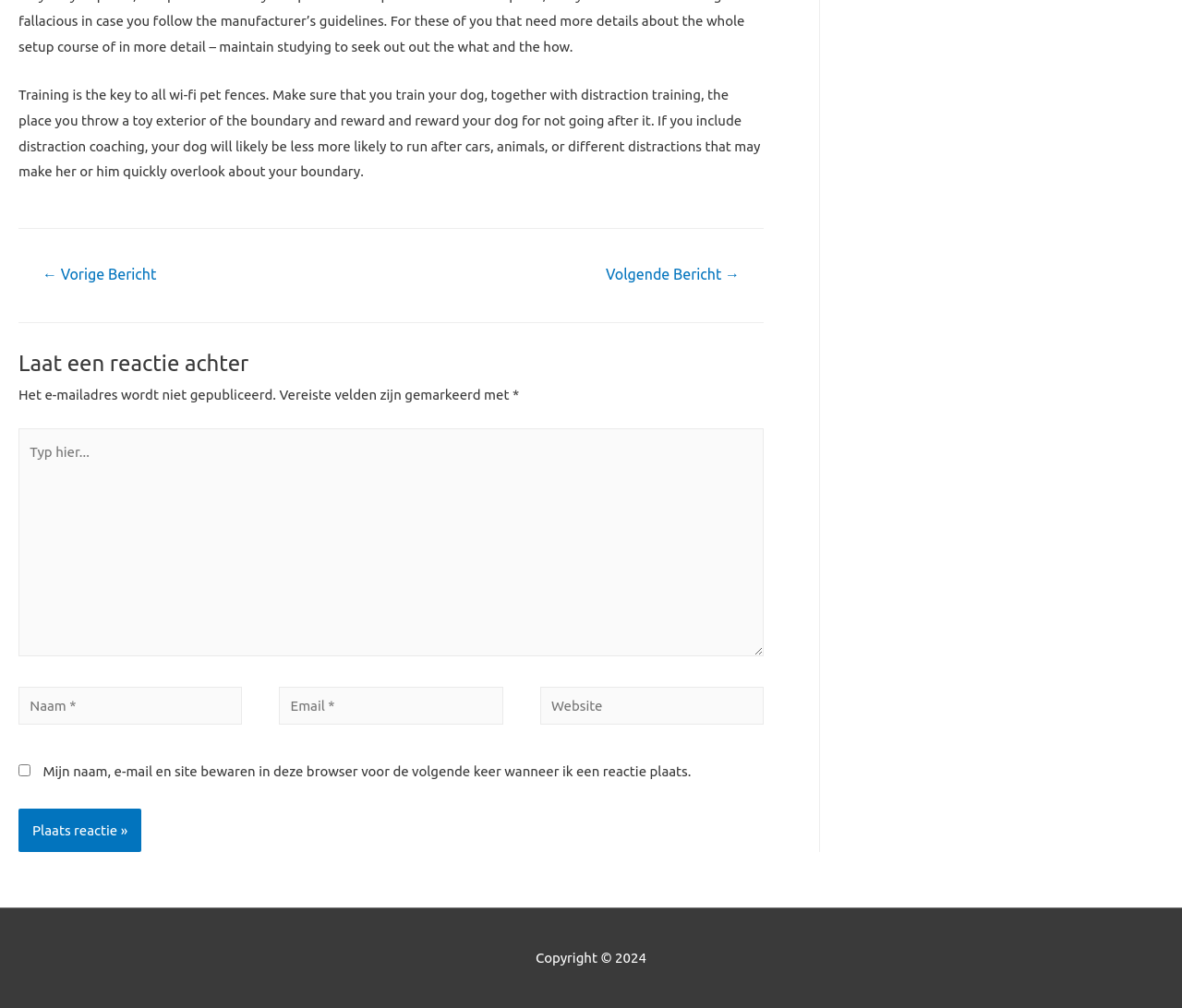Provide the bounding box coordinates for the UI element that is described by this text: "parent_node: Website name="url" placeholder="Website"". The coordinates should be in the form of four float numbers between 0 and 1: [left, top, right, bottom].

[0.457, 0.681, 0.646, 0.719]